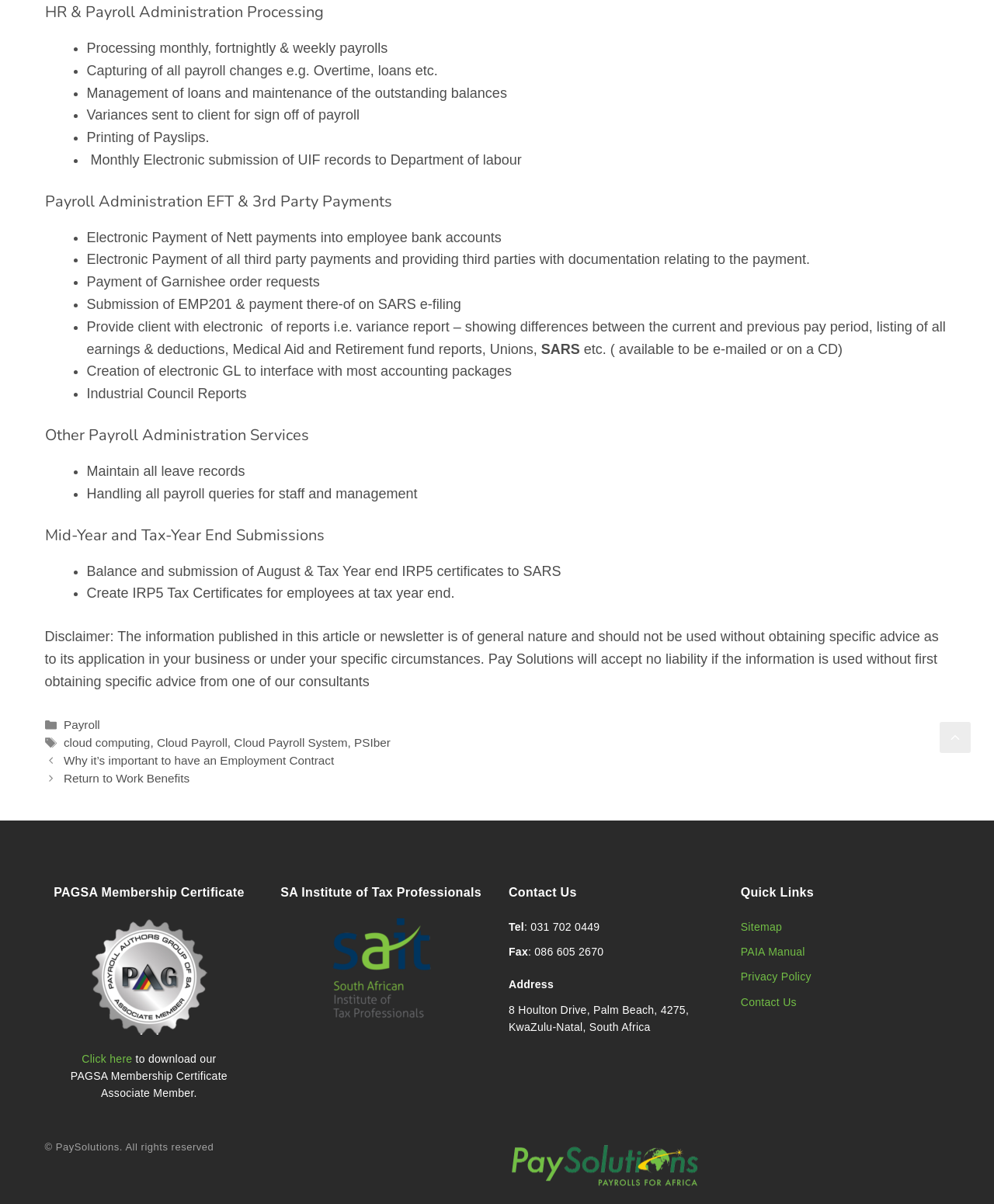What is the main service provided by Pay Solutions?
Answer the question with a detailed explanation, including all necessary information.

Based on the webpage, Pay Solutions provides various services related to payroll administration, including HR and payroll administration processing, payroll administration EFT and 3rd party payments, and other payroll administration services.